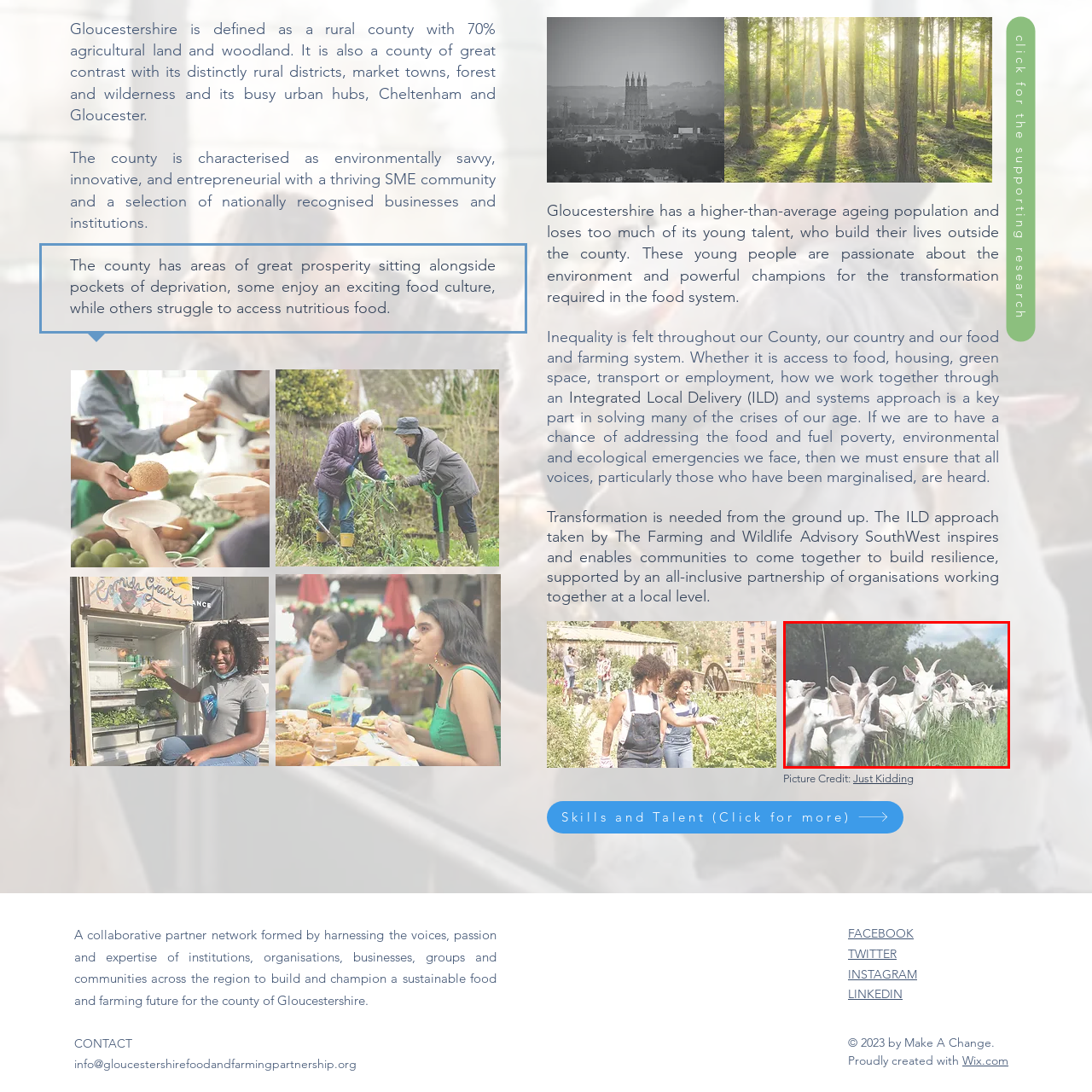Describe extensively the image that is situated inside the red border.

This image features a serene scene of a herd of goats, showcasing their gentle demeanor as they graze amidst lush green grass. The goats appear curious and alert, with some standing closer to the camera while others are slightly behind, creating a sense of depth in the image. The backdrop includes trees that hint at a rural environment, emphasizing the agricultural landscape that characterizes Gloucestershire—a county known for its rich farmland and natural beauty. This depiction resonates with the region's emphasis on sustainable agricultural practices and the harmonious relationship between livestock and the land. The image not only highlights the appeal of rural life but also reflects the county's commitment to fostering a thriving food culture.